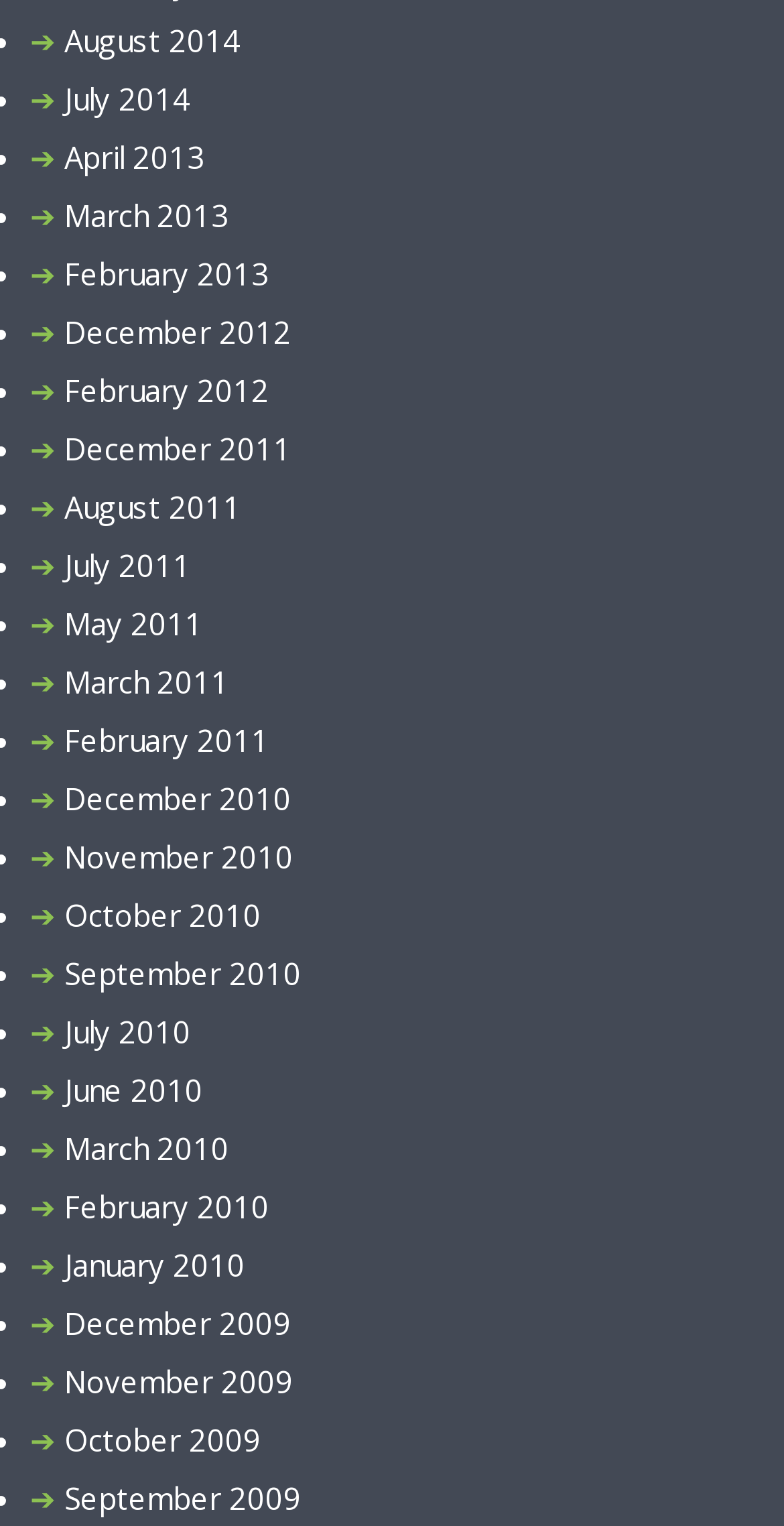How many links are there in total?
Give a thorough and detailed response to the question.

I counted the number of links in the list and found that there are 25 links in total, each representing a different month and year.